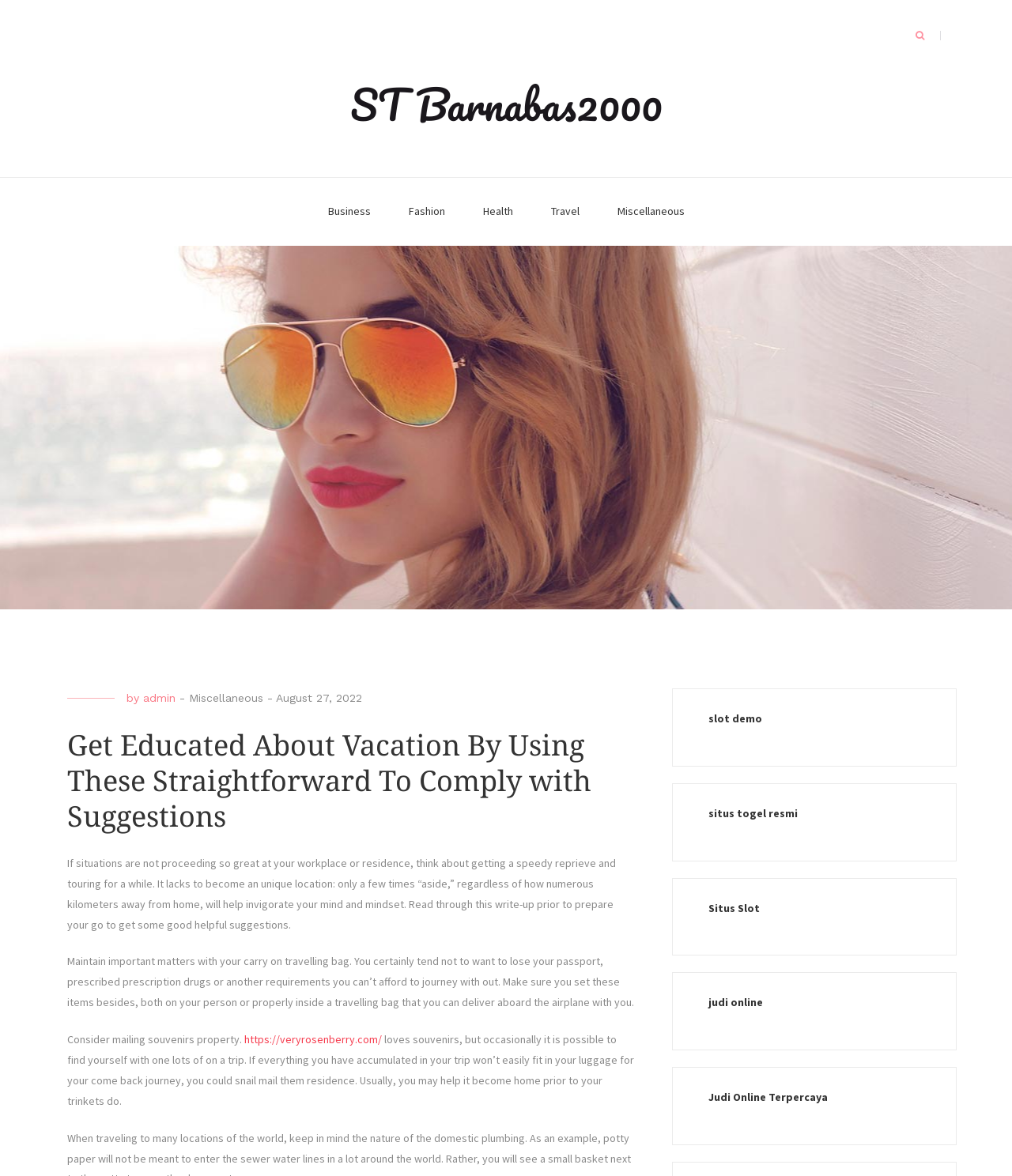What is the category of the article?
Can you provide a detailed and comprehensive answer to the question?

The category of the article can be determined by looking at the header section of the webpage, where it says 'by admin - Miscellaneous - August 27, 2022'. This indicates that the article belongs to the 'Miscellaneous' category.